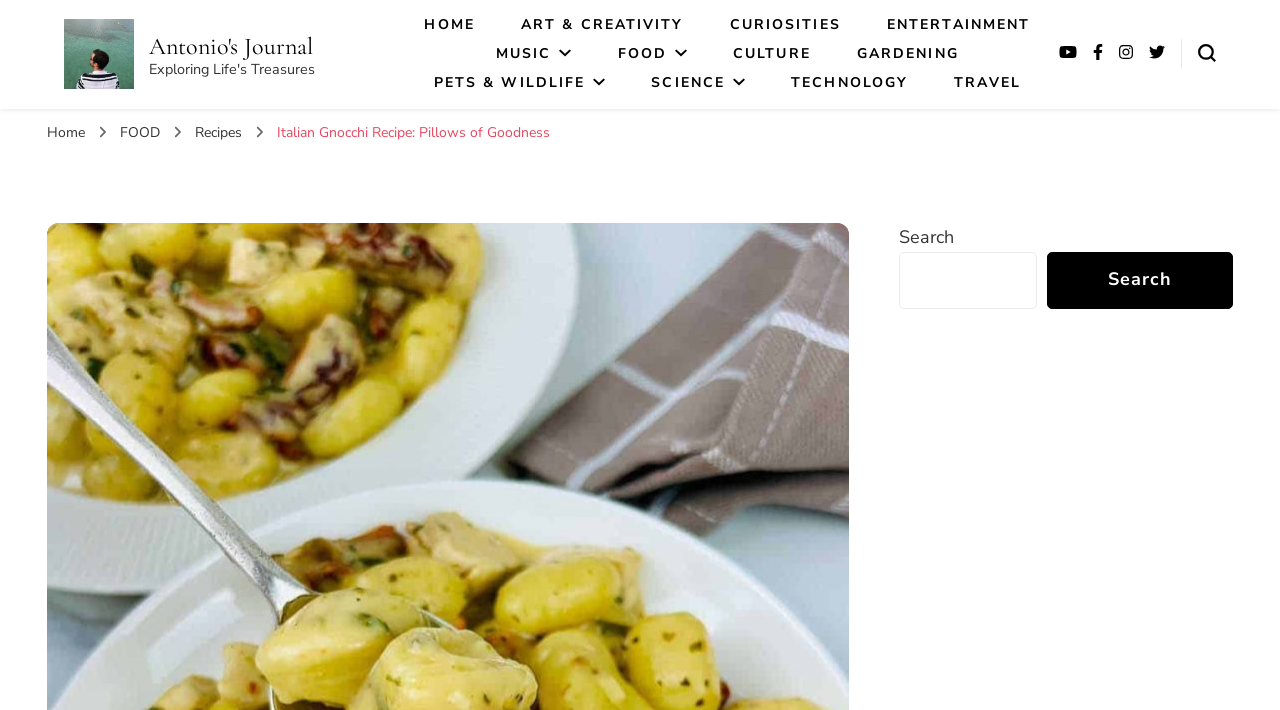Detail the webpage's structure and highlights in your description.

This webpage is about an Italian gnocchi recipe, with a focus on learning how to make these delightful pillows of goodness from scratch. At the top left corner, there is a logo of "Antonio's Journal" with a link to the journal's homepage. Below the logo, there is a navigation menu with links to various categories, including HOME, ART & CREATIVITY, CURIOSITIES, ENTERTAINMENT, MUSIC, FOOD, CULTURE, GARDENING, PETS & WILDLIFE, SCIENCE, TECHNOLOGY, and TRAVEL.

On the top right corner, there is a search form toggle button with an image, and next to it, there are four social media links. Below the navigation menu, there is a secondary navigation menu with links to HOME, FOOD, and Recipes, which leads to the current page about Italian Gnocchi Recipe.

The main content of the page is about the Italian gnocchi recipe, with a title "Italian Gnocchi Recipe: Pillows of Goodness" and a brief introduction. The recipe is presented in a structured format, with sections and steps to follow. There are no images of the gnocchi or the cooking process on this page.

At the bottom of the page, there is a search bar with a search button, allowing users to search for other recipes or content on the website.